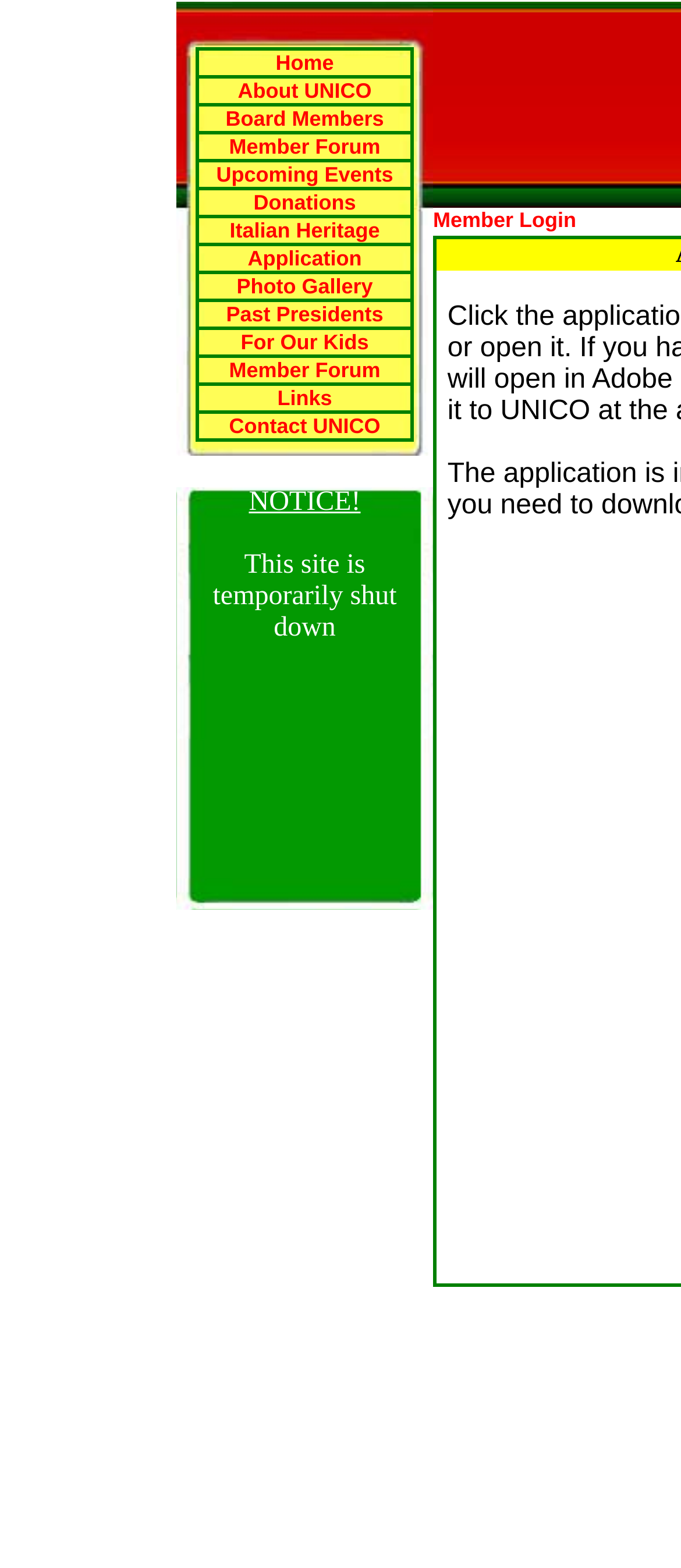Please determine the bounding box coordinates for the element that should be clicked to follow these instructions: "Click Home".

[0.29, 0.031, 0.605, 0.049]